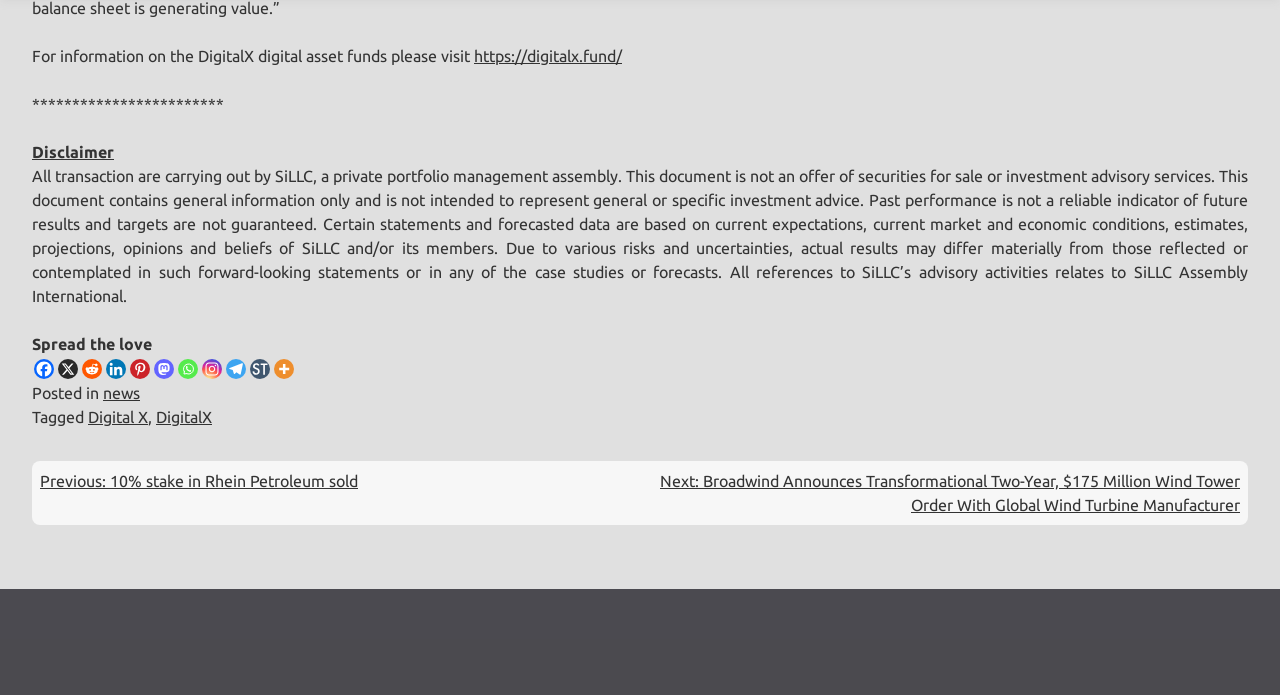Could you determine the bounding box coordinates of the clickable element to complete the instruction: "Share on Facebook"? Provide the coordinates as four float numbers between 0 and 1, i.e., [left, top, right, bottom].

[0.027, 0.517, 0.042, 0.546]